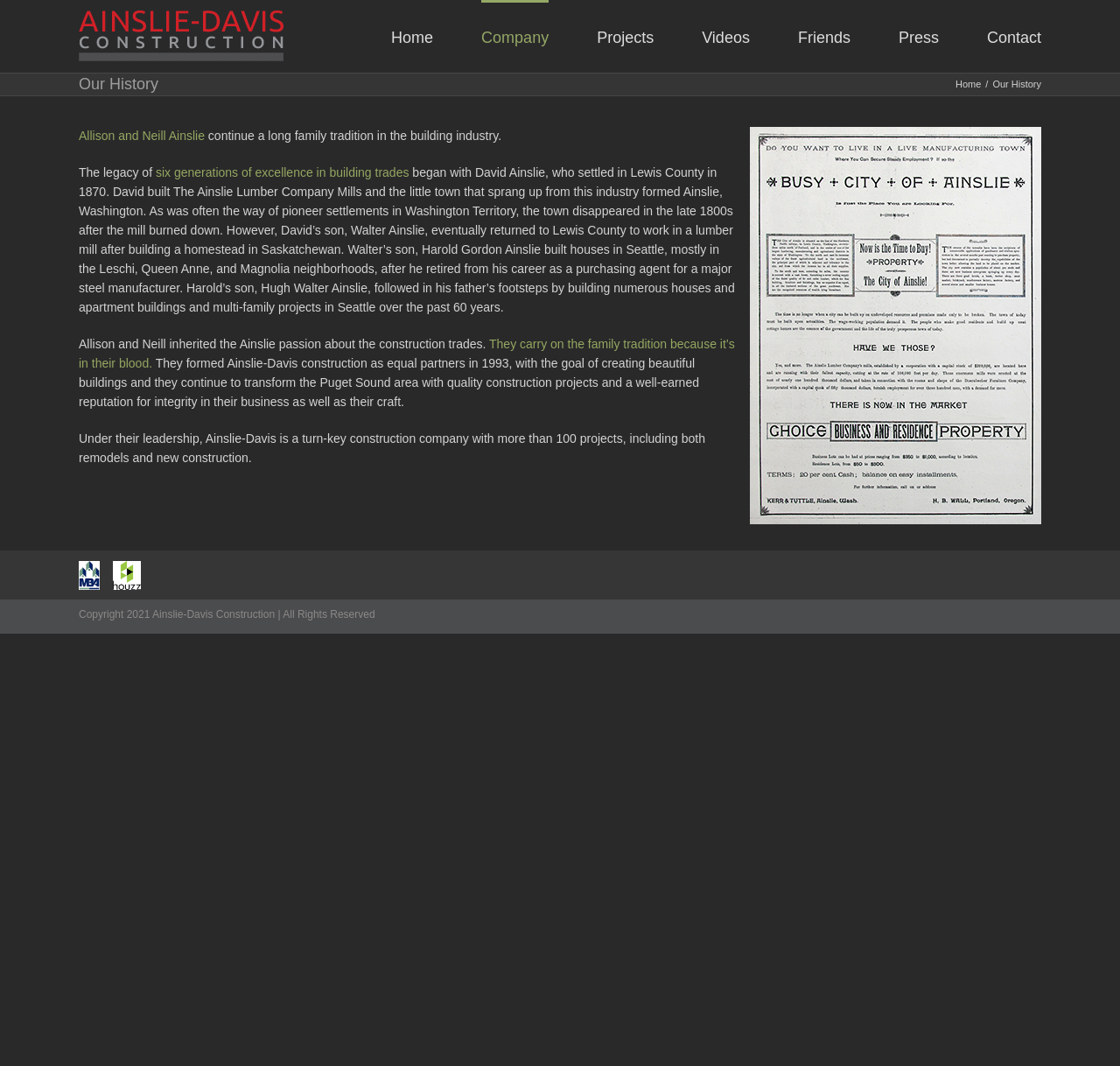Identify the bounding box coordinates of the area you need to click to perform the following instruction: "Click the Ainslie-Davis Construction Logo".

[0.07, 0.01, 0.254, 0.057]